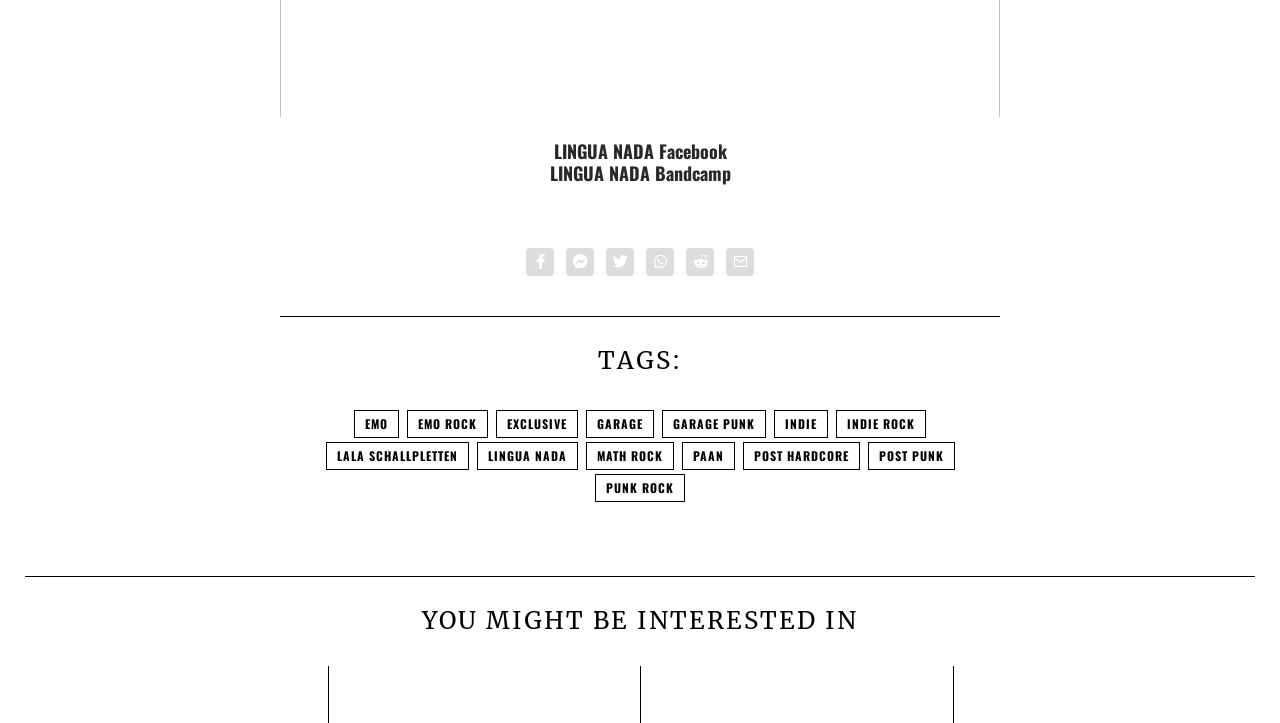Determine the bounding box coordinates of the UI element described by: "LINGUA NADA Bandcamp".

[0.429, 0.221, 0.571, 0.257]